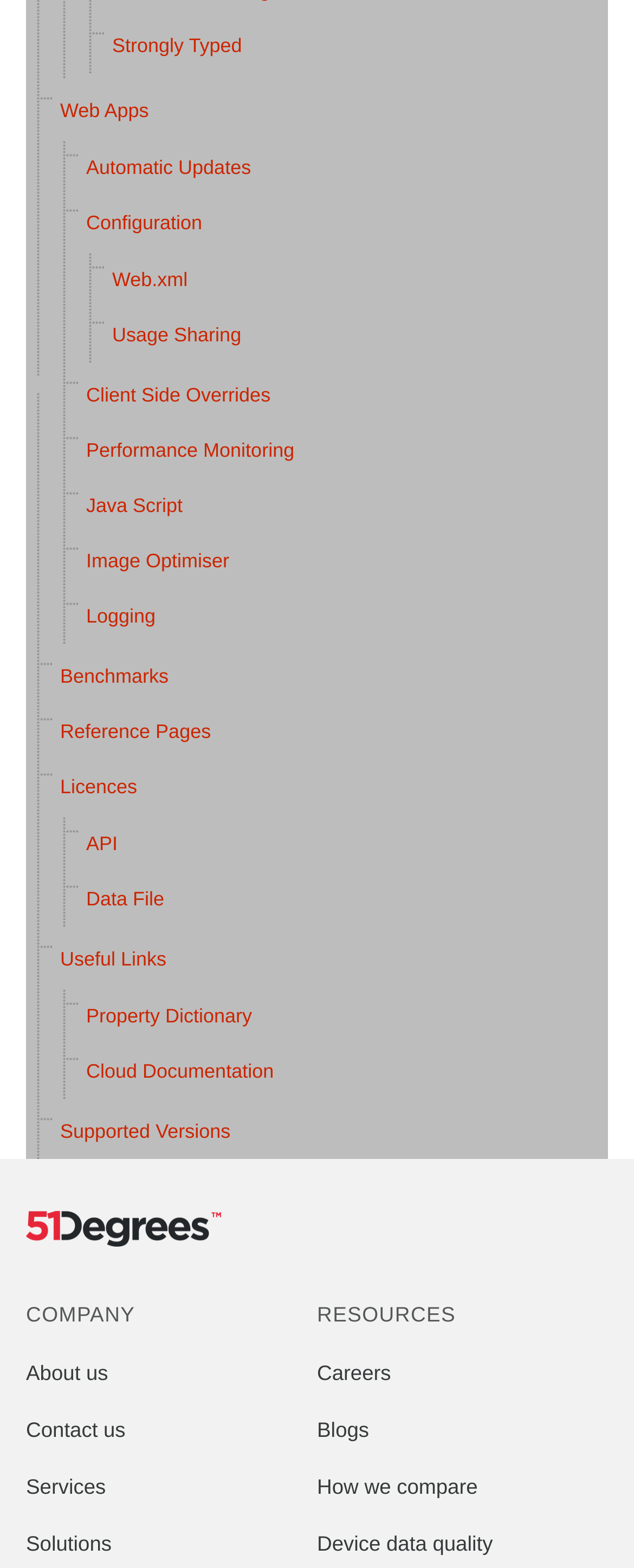Give the bounding box coordinates for this UI element: "Client Side Overrides". The coordinates should be four float numbers between 0 and 1, arranged as [left, top, right, bottom].

[0.123, 0.237, 0.959, 0.266]